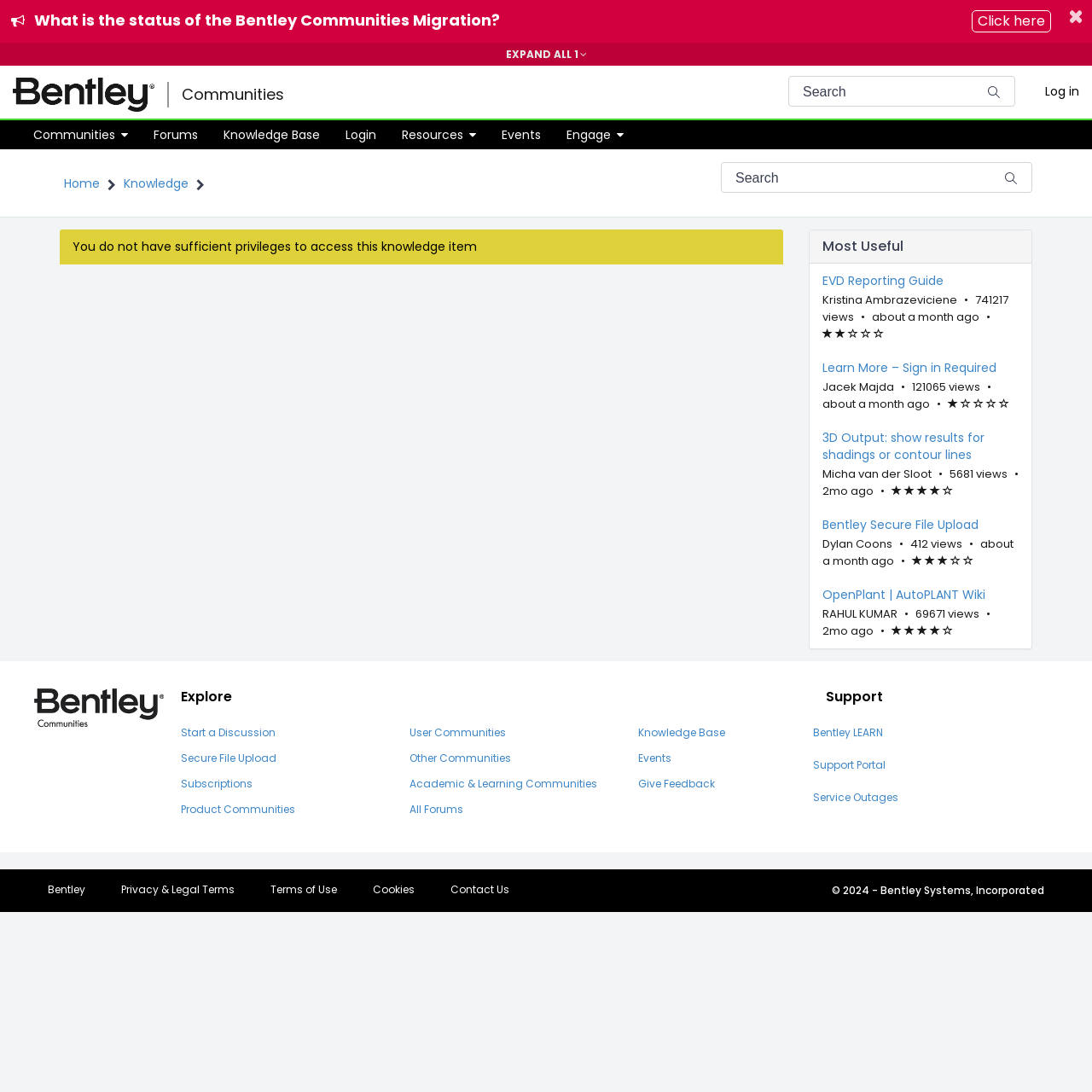What is the status of the Bentley Communities Migration?
Based on the screenshot, respond with a single word or phrase.

Unknown